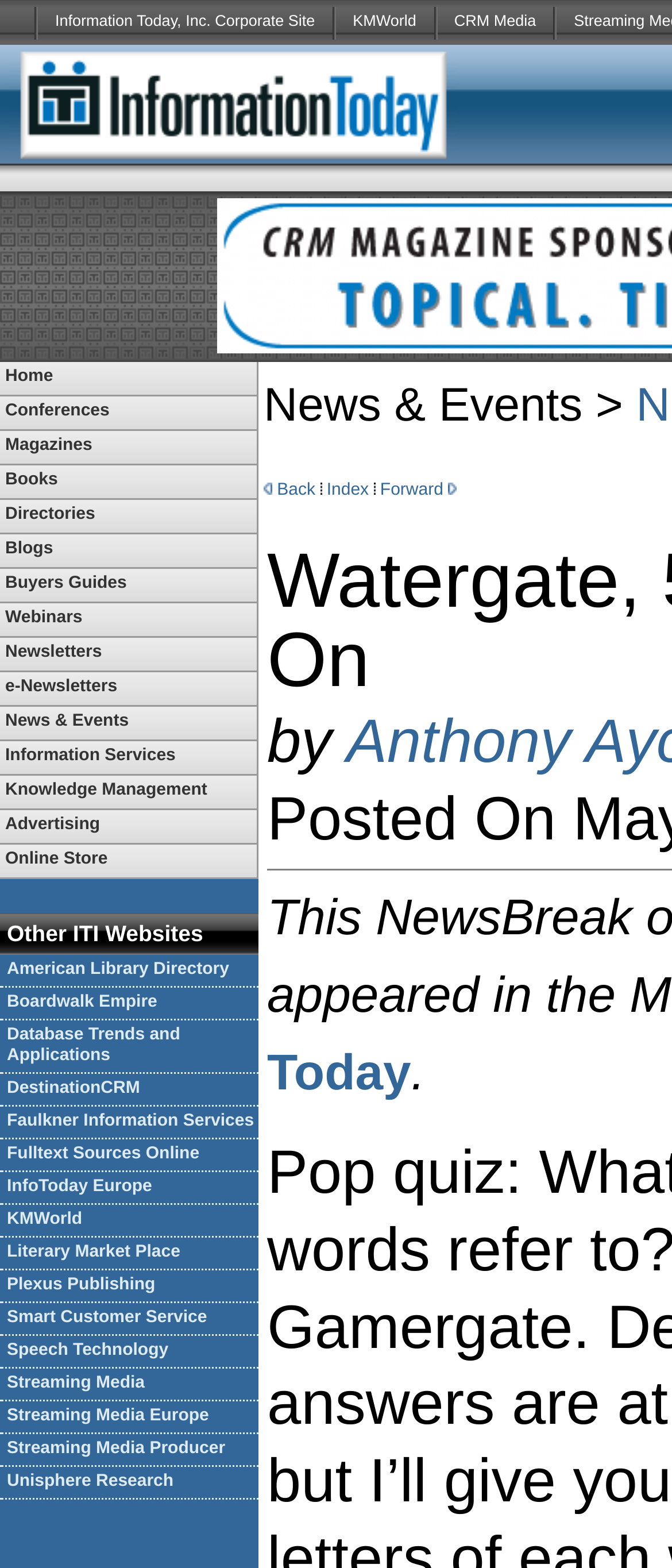Provide the bounding box coordinates of the area you need to click to execute the following instruction: "Click on Information Today, Inc. Corporate Site".

[0.056, 0.0, 0.494, 0.029]